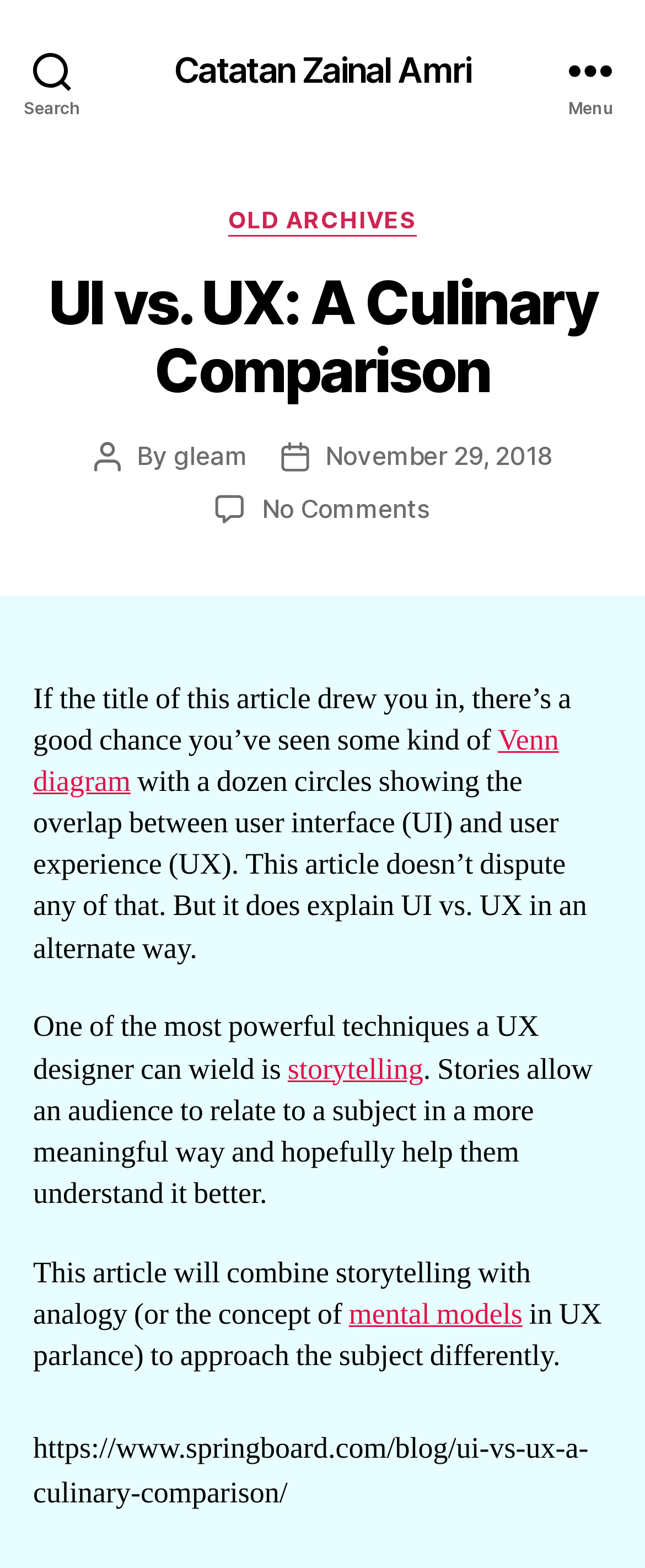Respond to the following query with just one word or a short phrase: 
What is the category of the article?

OLD ARCHIVES